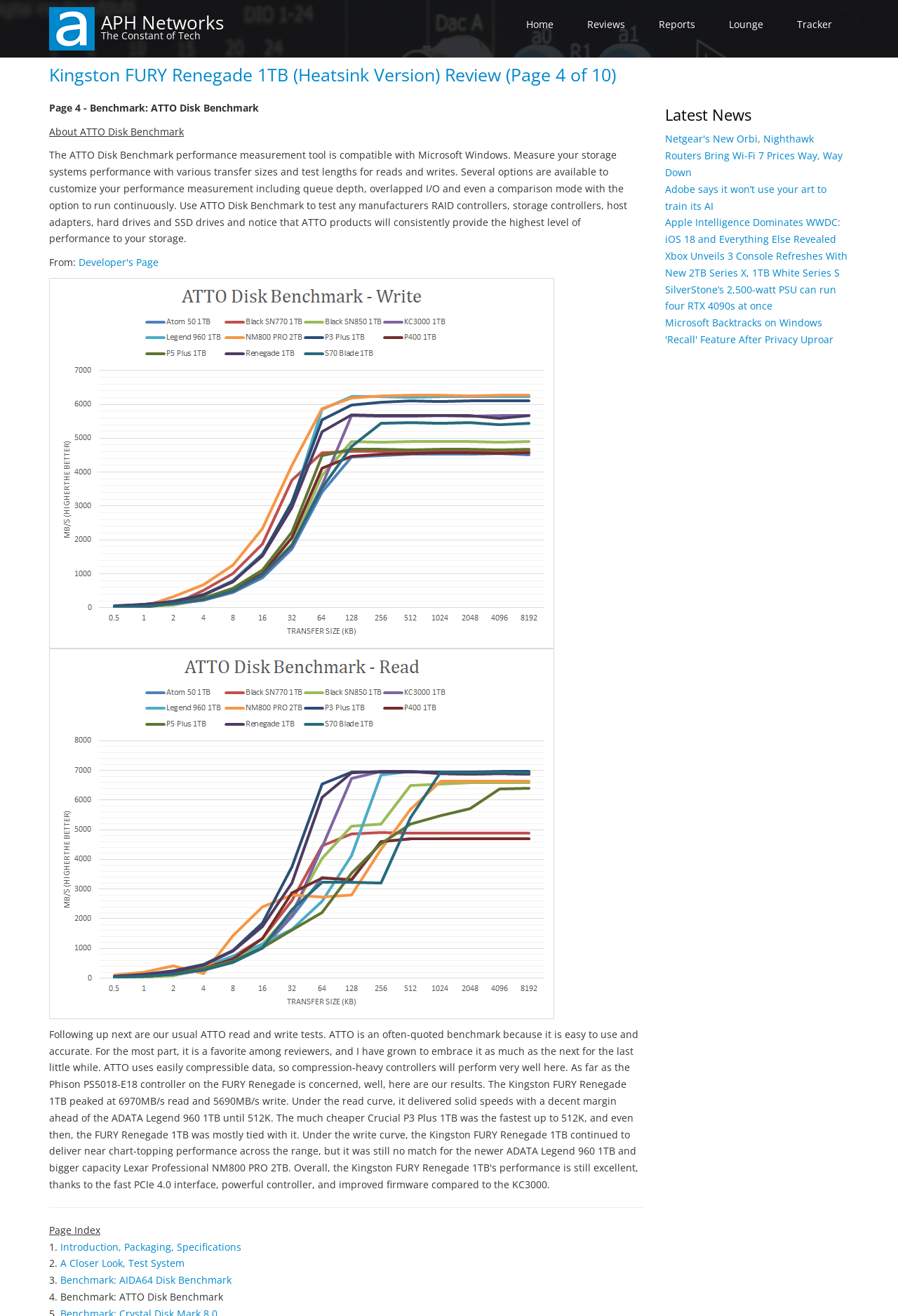Can you find the bounding box coordinates for the element to click on to achieve the instruction: "Go to Home page"?

[0.055, 0.016, 0.105, 0.026]